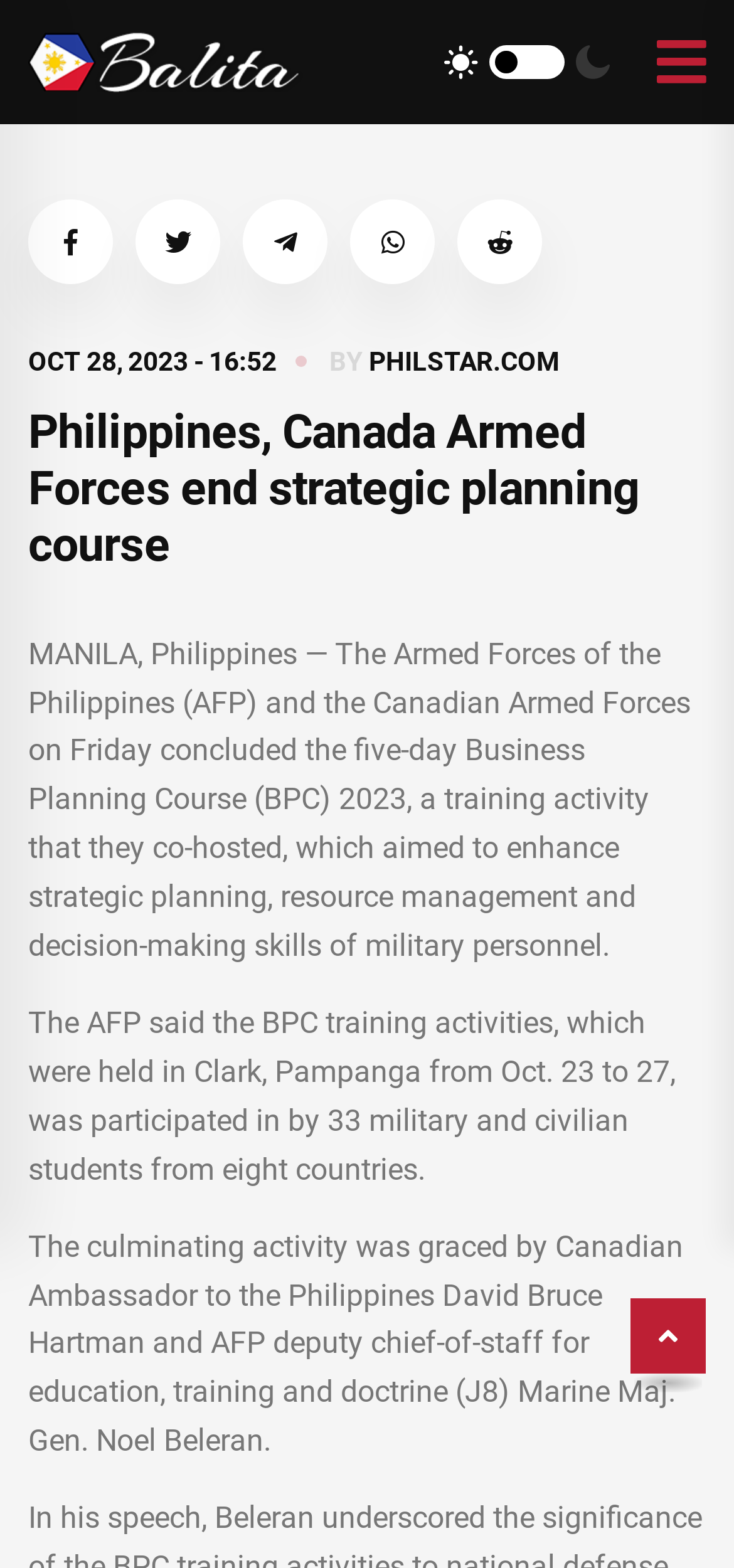Find the bounding box coordinates of the area that needs to be clicked in order to achieve the following instruction: "Share on Facebook". The coordinates should be specified as four float numbers between 0 and 1, i.e., [left, top, right, bottom].

[0.038, 0.127, 0.154, 0.181]